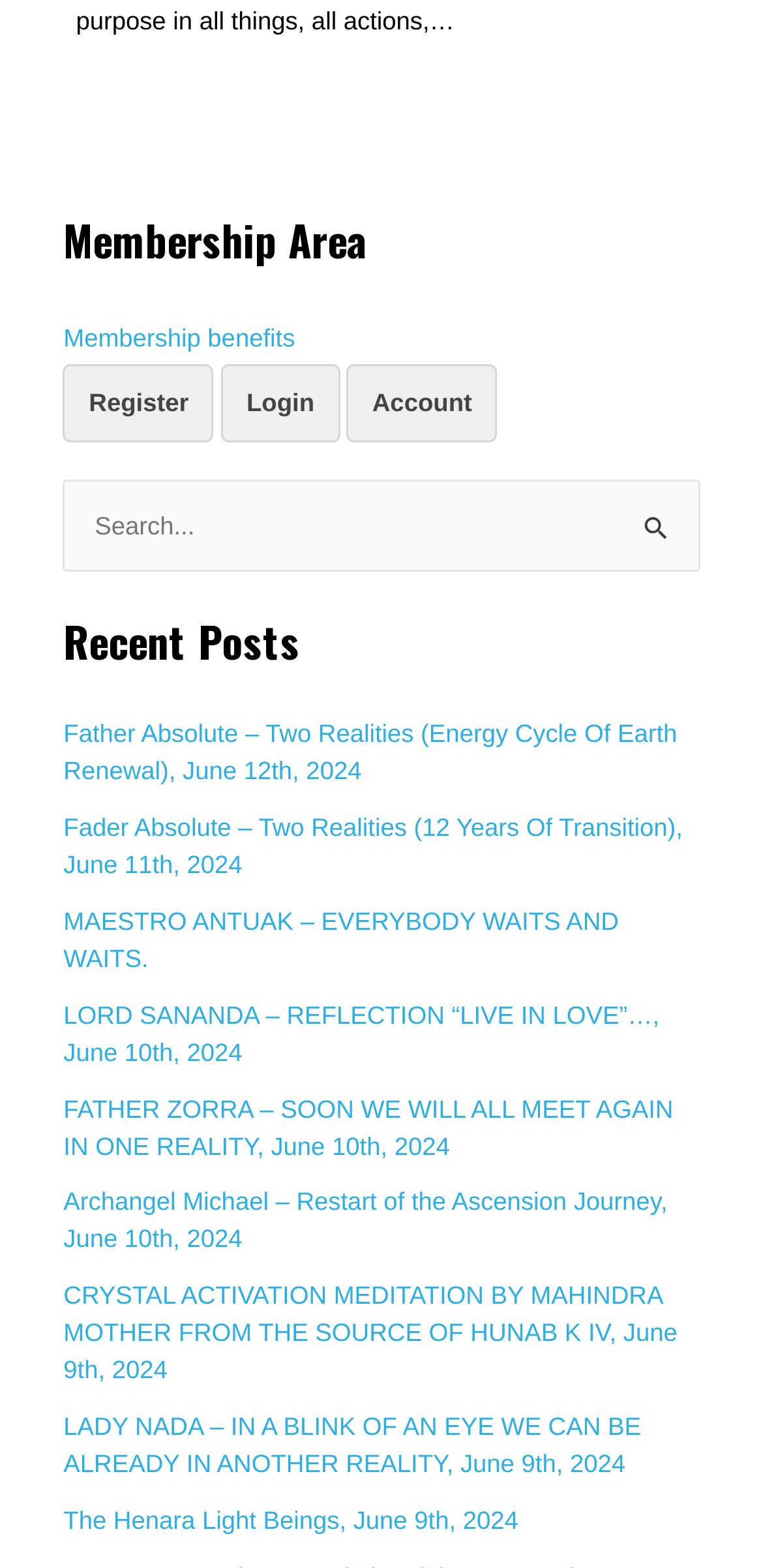Determine the bounding box coordinates for the area you should click to complete the following instruction: "Register for membership".

[0.083, 0.232, 0.281, 0.282]